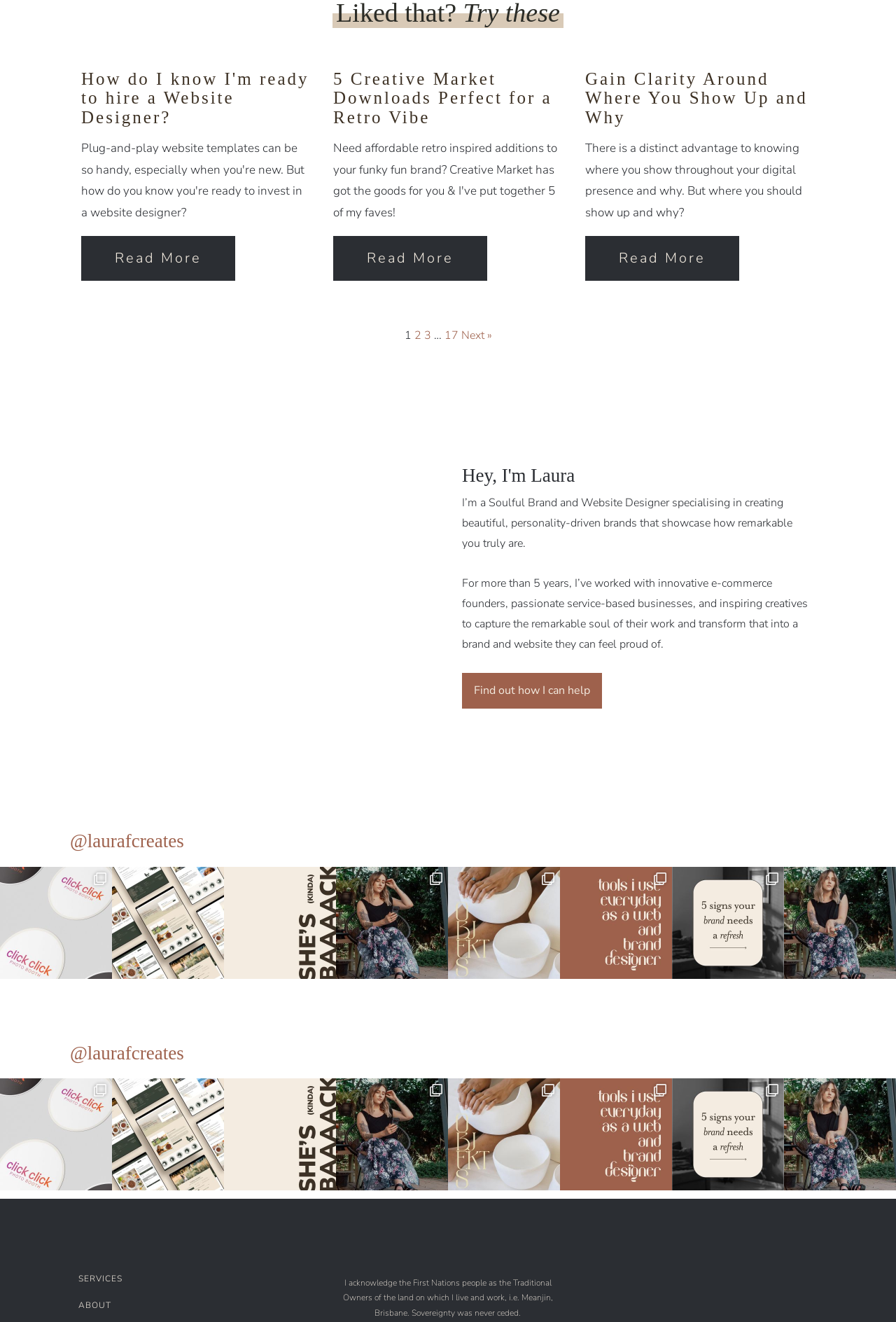Please answer the following question using a single word or phrase: 
What is the name of the brand mentioned in the webpage?

Objekts